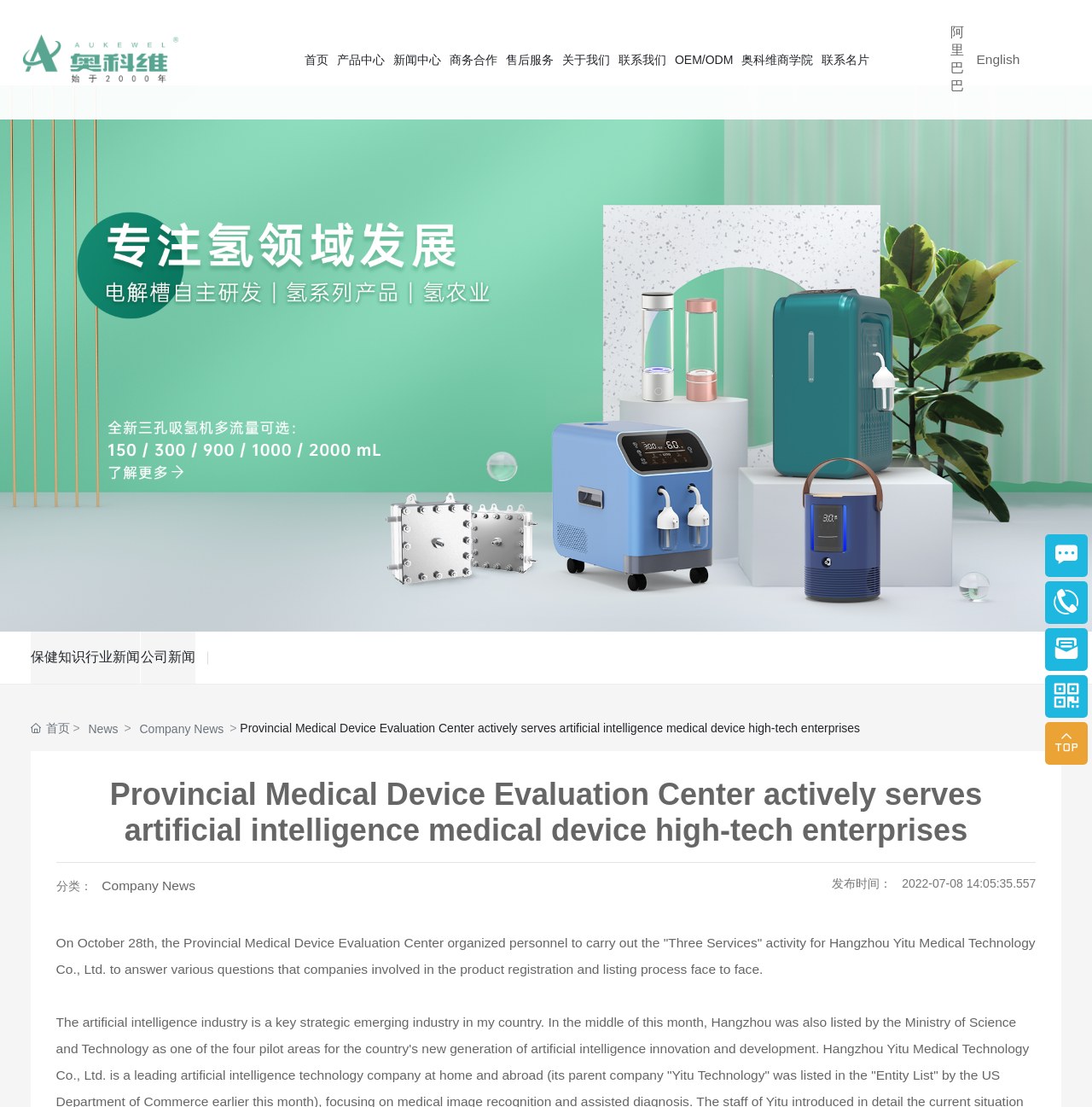Please examine the image and answer the question with a detailed explanation:
How many social media links are there at the bottom right?

There are 4 social media links at the bottom right corner of the webpage, represented by icons. They are not explicitly labeled, but they are commonly used social media platforms.